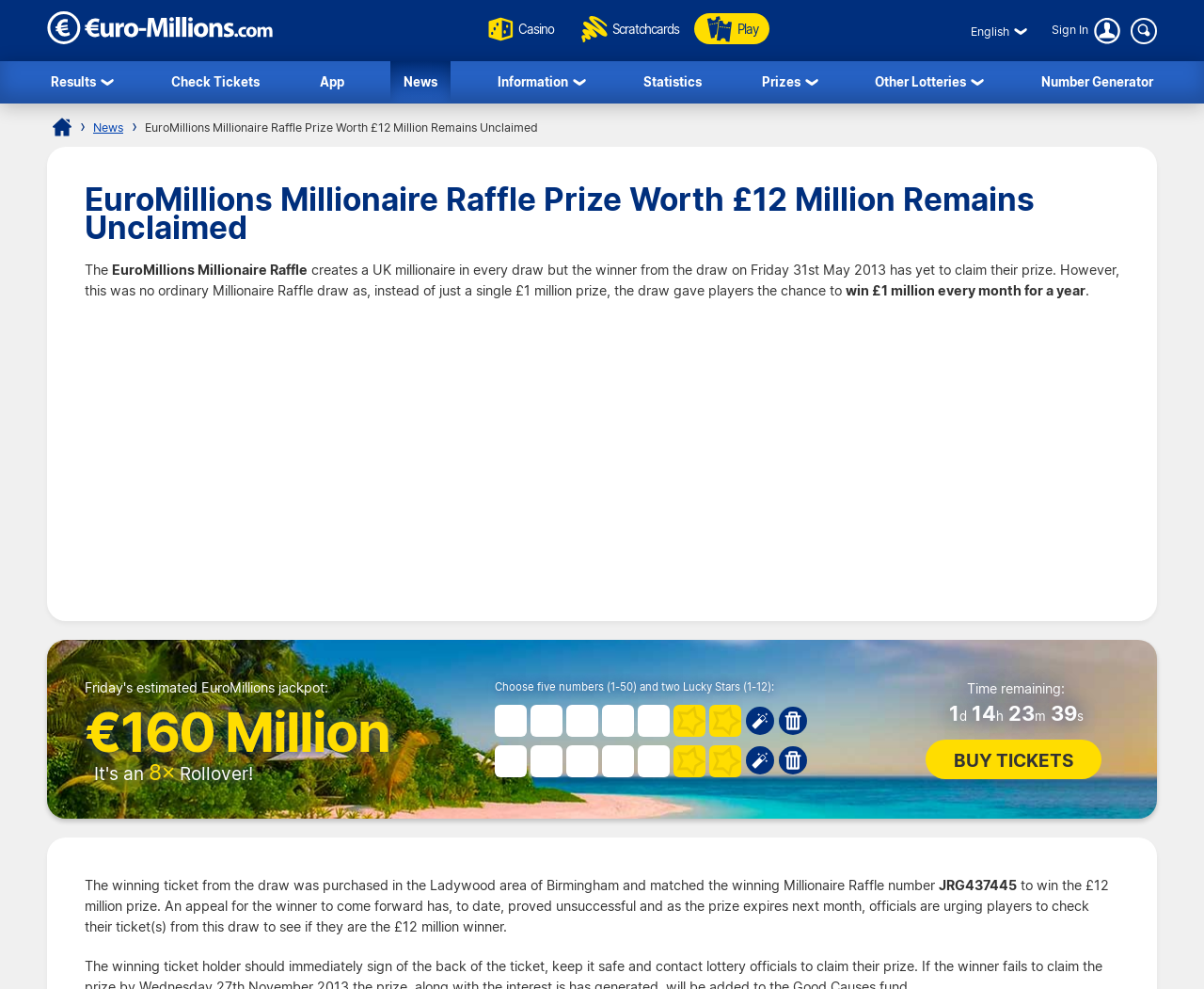Please find and provide the title of the webpage.

EuroMillions Millionaire Raffle Prize Worth £12 Million Remains Unclaimed